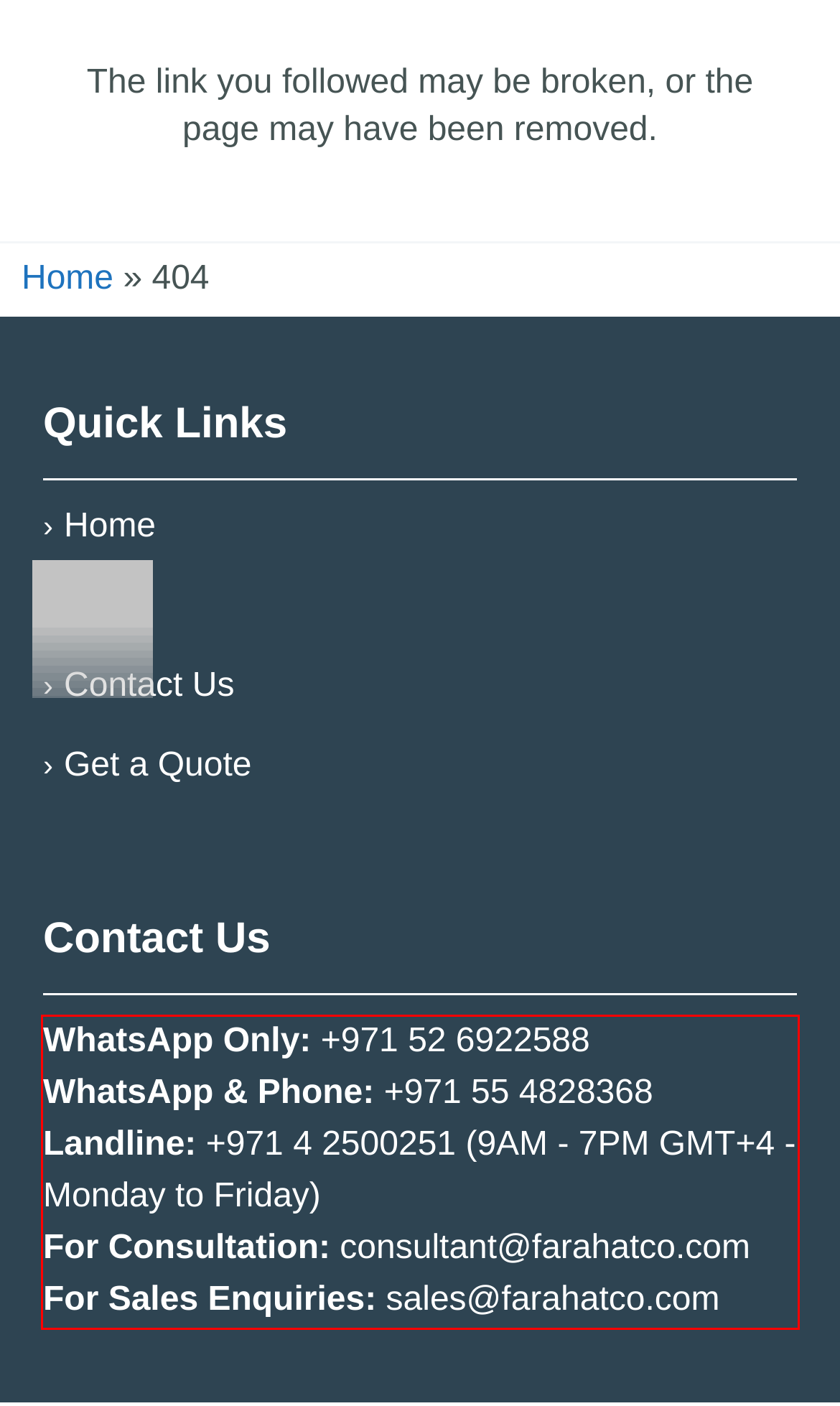Observe the screenshot of the webpage that includes a red rectangle bounding box. Conduct OCR on the content inside this red bounding box and generate the text.

WhatsApp Only: +971 52 6922588 WhatsApp & Phone: +971 55 4828368 Landline: +971 4 2500251 (9AM - 7PM GMT+4 - Monday to Friday) For Consultation: consultant@farahatco.com For Sales Enquiries: sales@farahatco.com